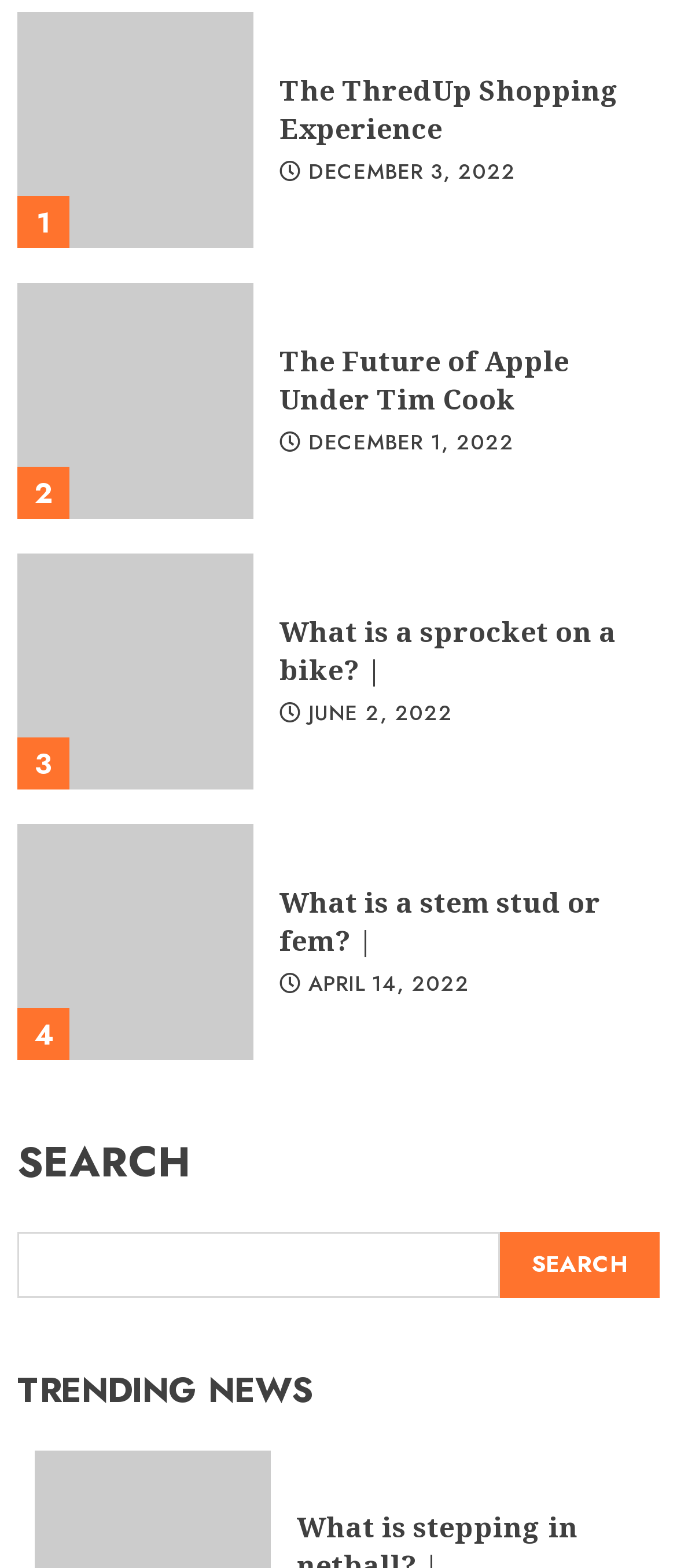Could you indicate the bounding box coordinates of the region to click in order to complete this instruction: "Click on 'The ThredUp Shopping Experience'".

[0.413, 0.045, 0.974, 0.095]